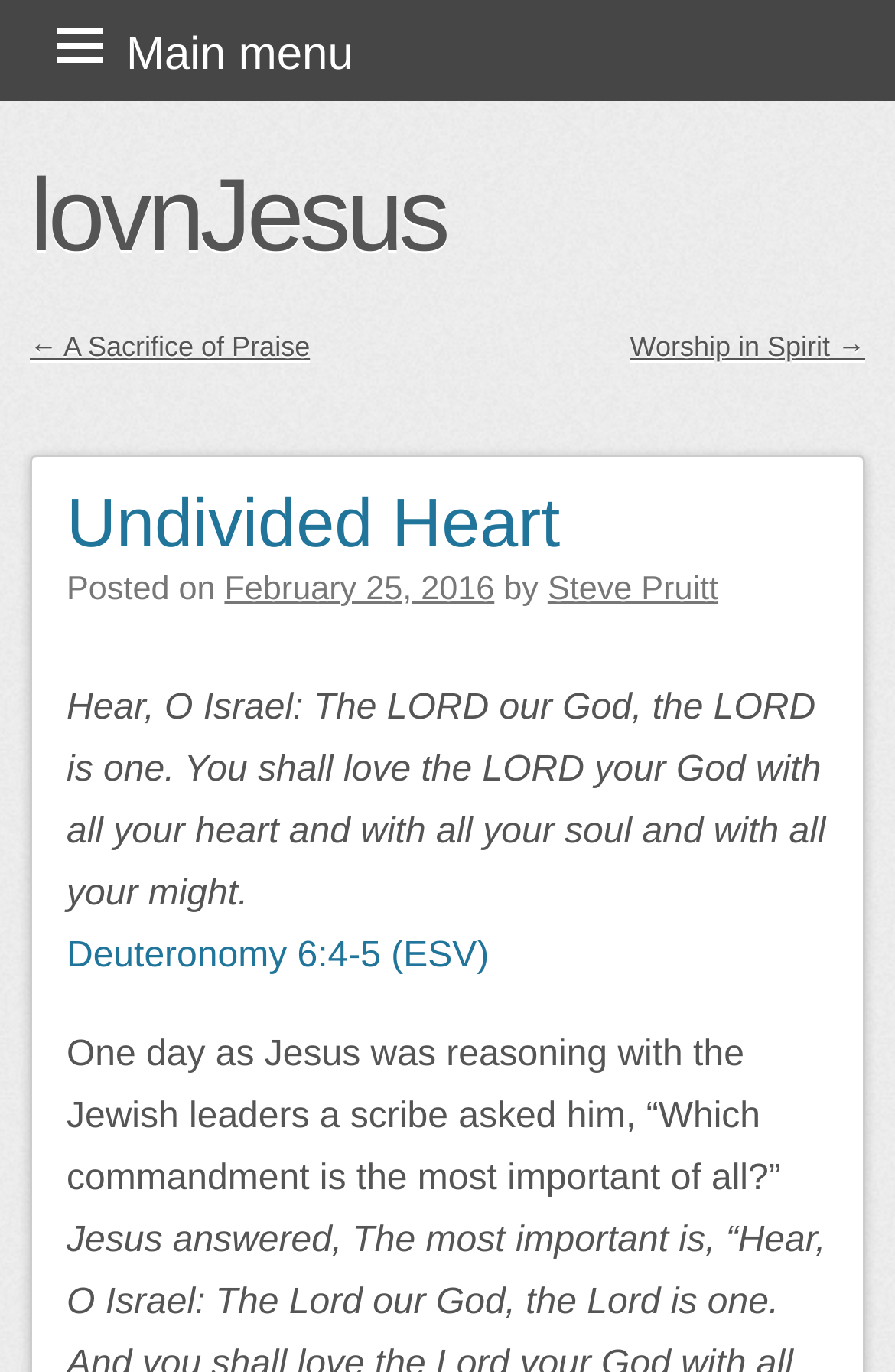What Bible verse is referenced in the post?
Please answer the question with as much detail as possible using the screenshot.

The Bible verse can be found by looking at the link element with the text 'Deuteronomy 6:4-5 (ESV)' which is a child of the 'HeaderAsNonLandmark' element.